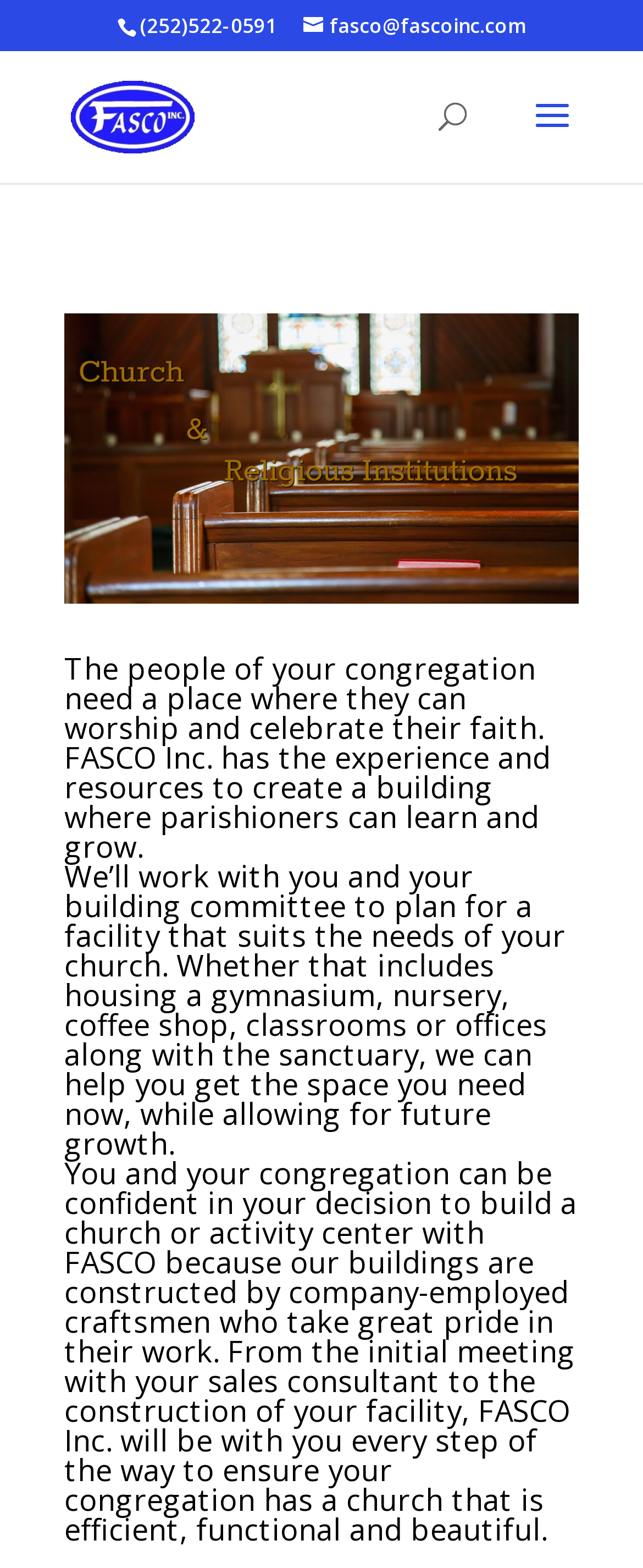Identify the bounding box coordinates of the HTML element based on this description: "name="s" placeholder="Search …" title="Search for:"".

[0.463, 0.032, 0.823, 0.034]